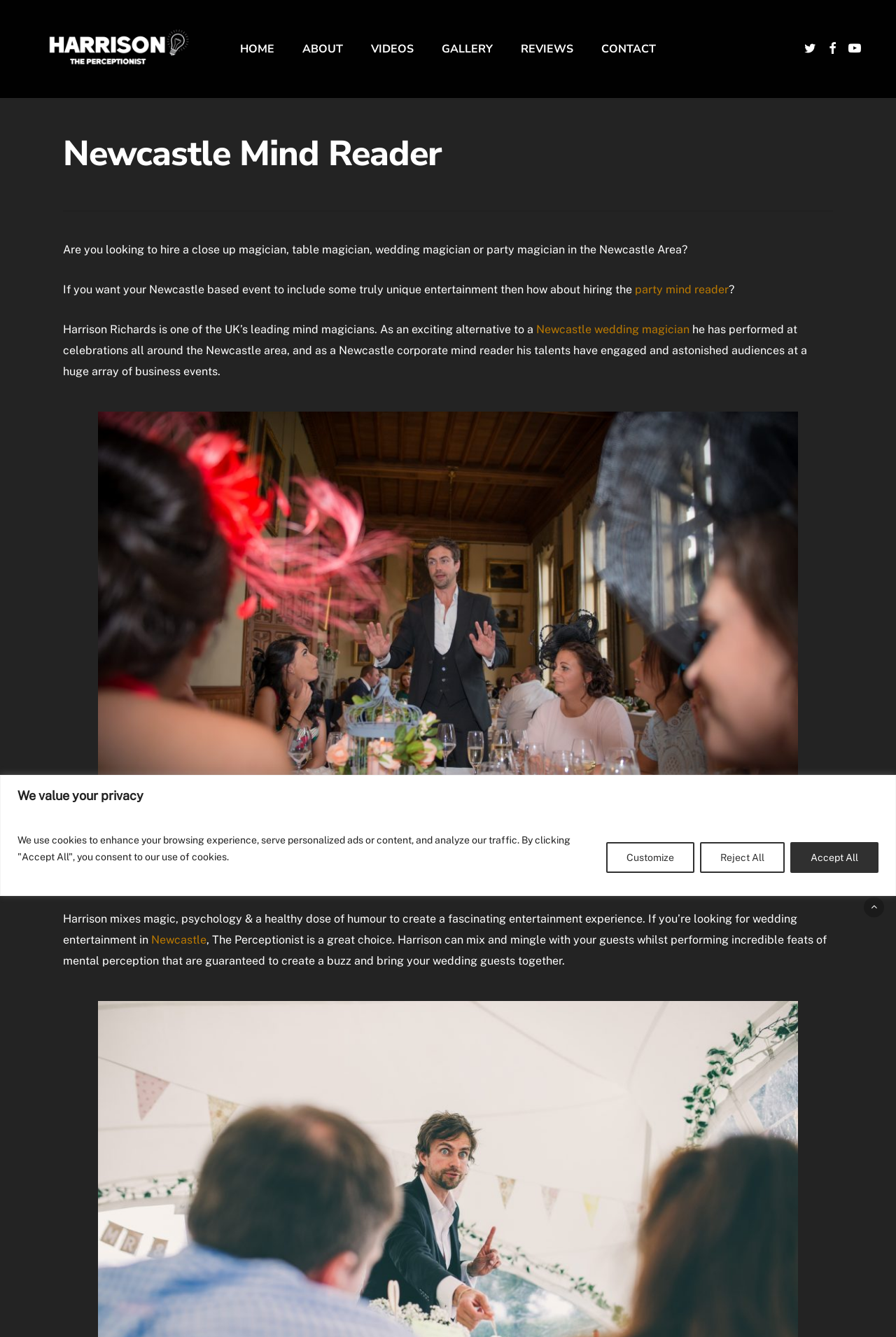Can you identify and provide the main heading of the webpage?

Newcastle Mind Reader